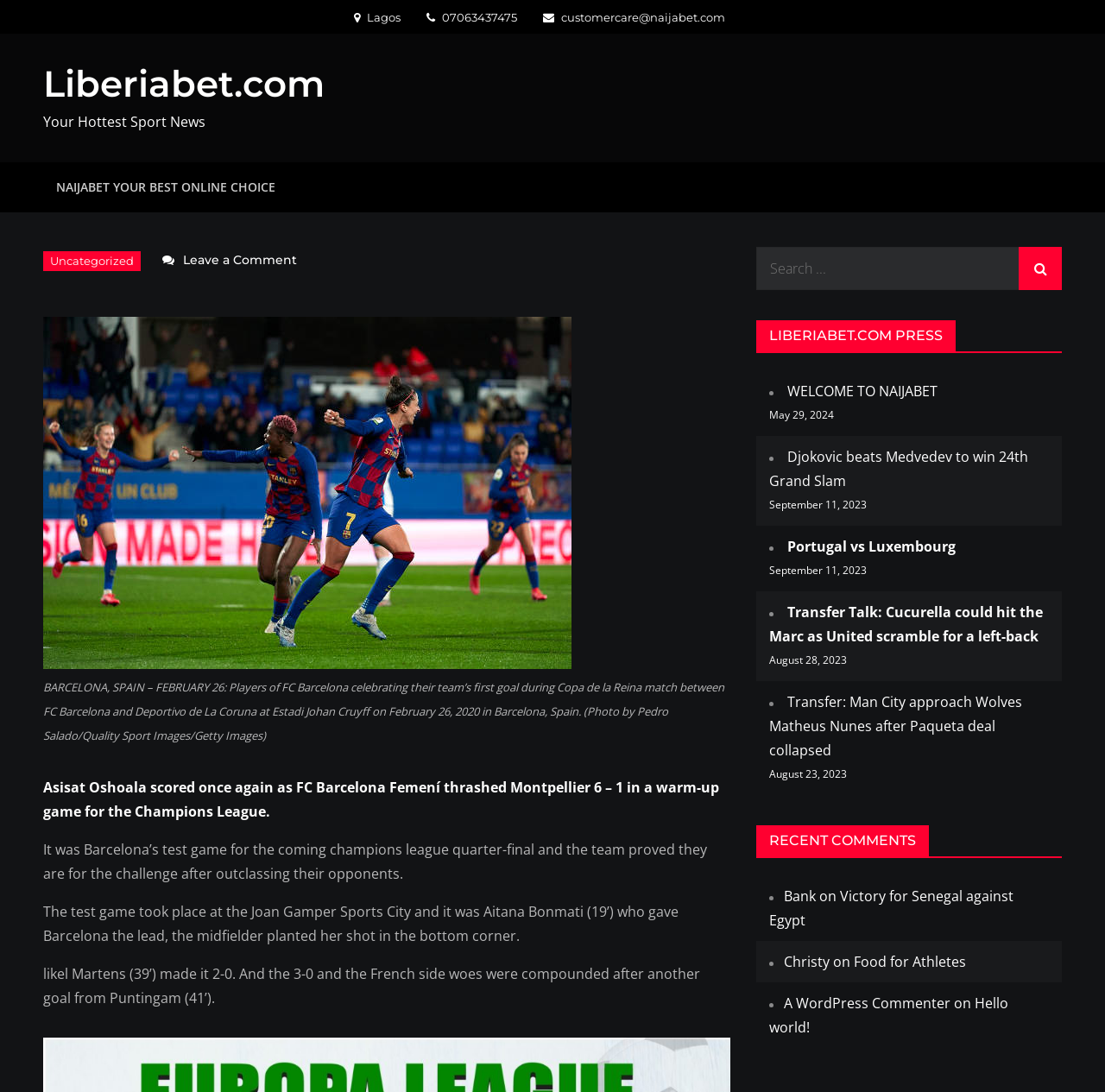Extract the bounding box coordinates for the described element: "CONDITIONS". The coordinates should be represented as four float numbers between 0 and 1: [left, top, right, bottom].

None